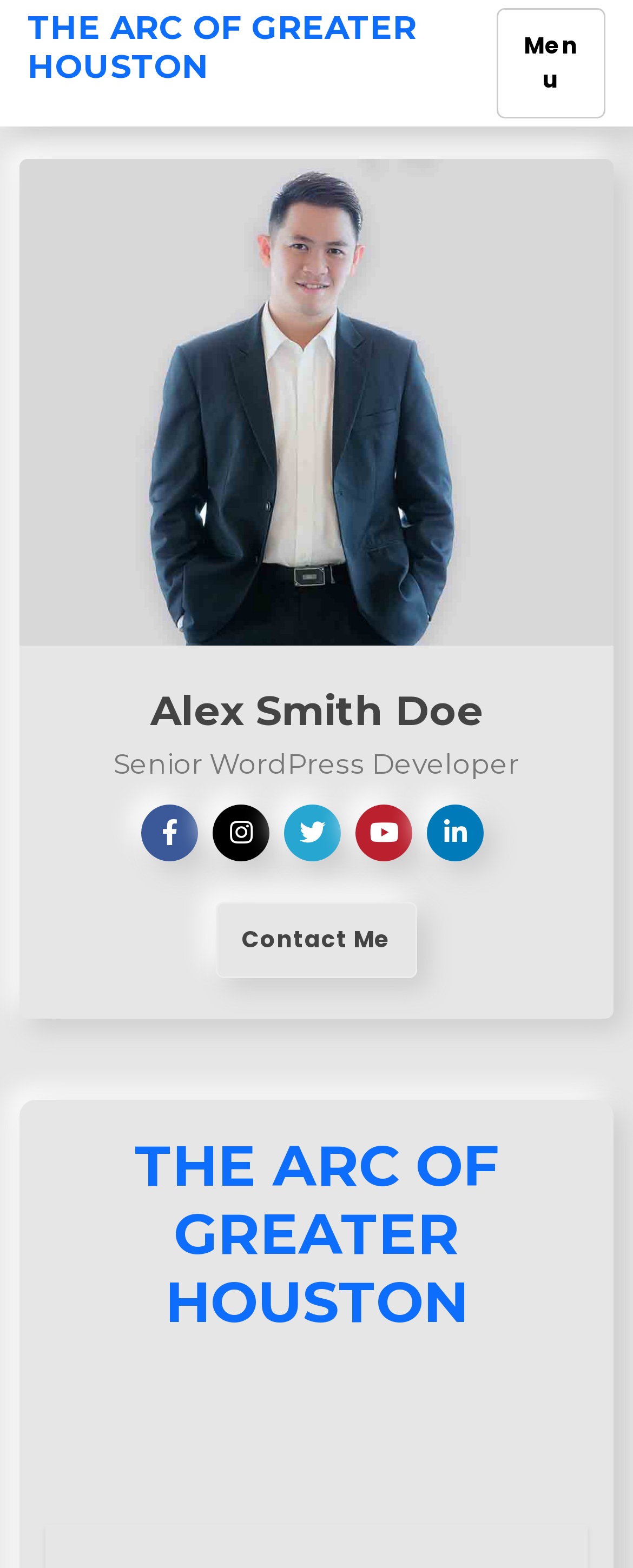How many headings are there on the webpage?
Look at the screenshot and give a one-word or phrase answer.

3